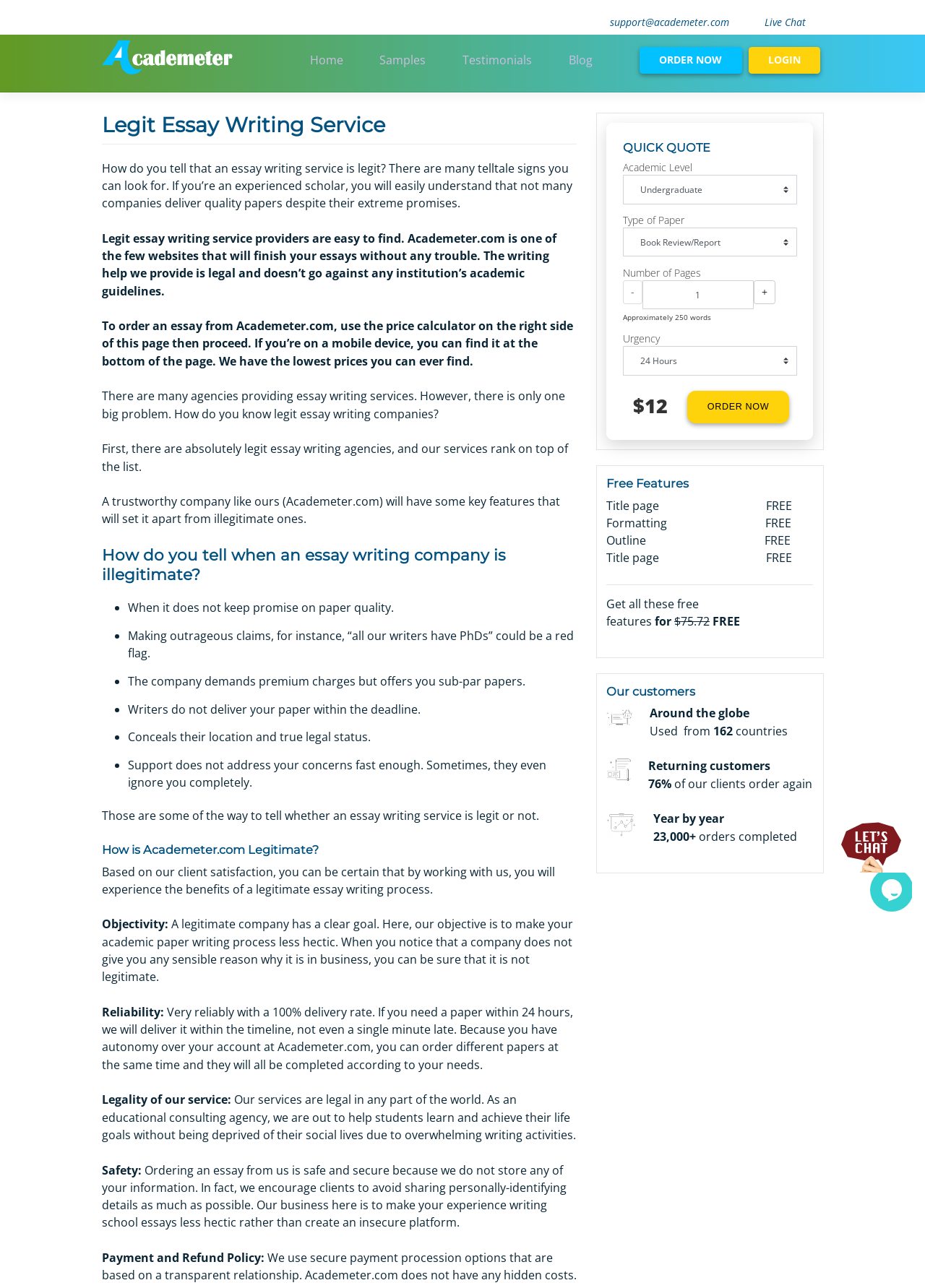Provide the bounding box coordinates, formatted as (top-left x, top-left y, bottom-right x, bottom-right y), with all values being floating point numbers between 0 and 1. Identify the bounding box of the UI element that matches the description: input value="1" name="order_pages" value="1"

[0.772, 0.242, 0.905, 0.267]